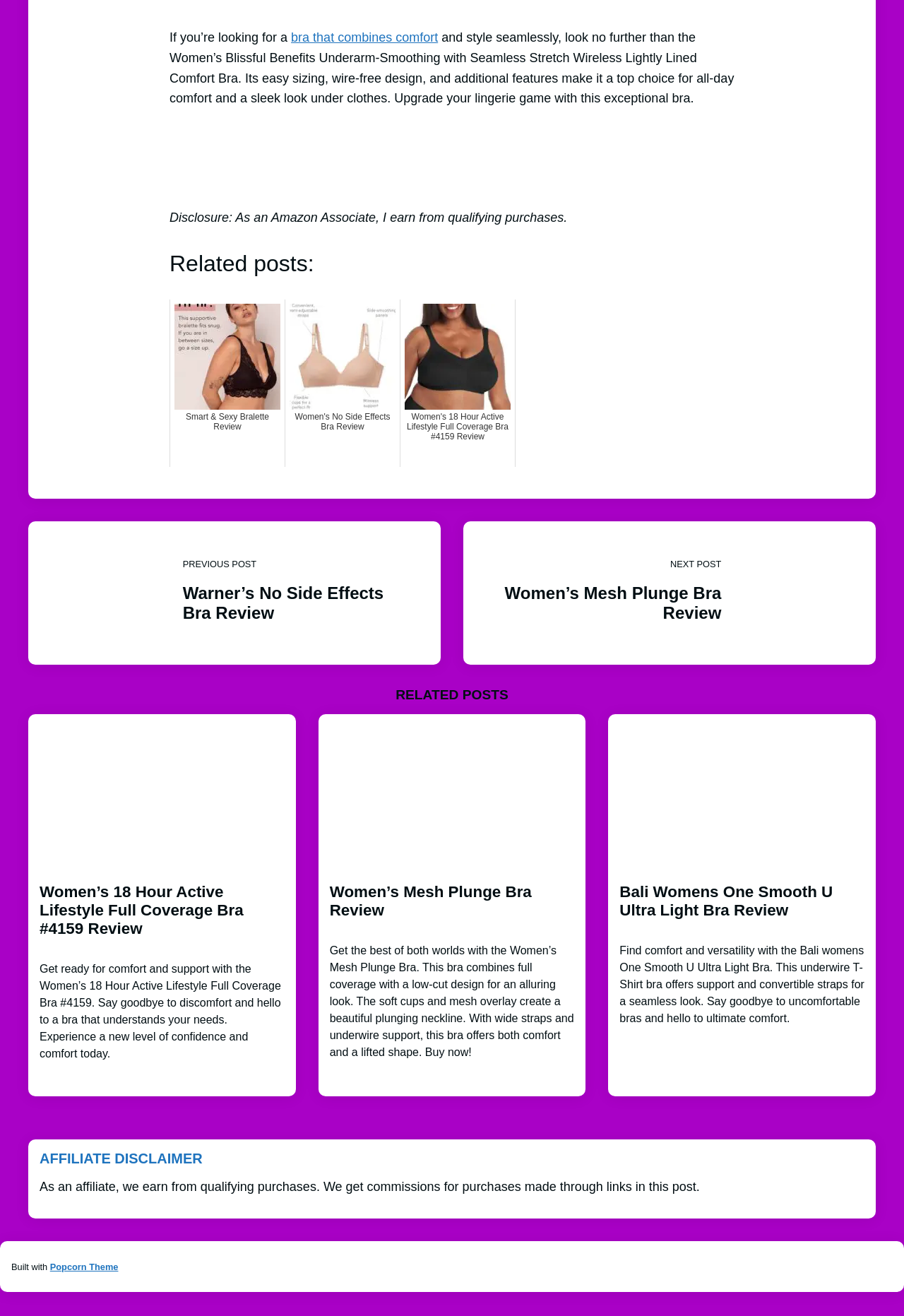Please determine the bounding box coordinates of the element to click in order to execute the following instruction: "Visit the Women’s Mesh Plunge Bra Review page". The coordinates should be four float numbers between 0 and 1, specified as [left, top, right, bottom].

[0.365, 0.671, 0.635, 0.699]